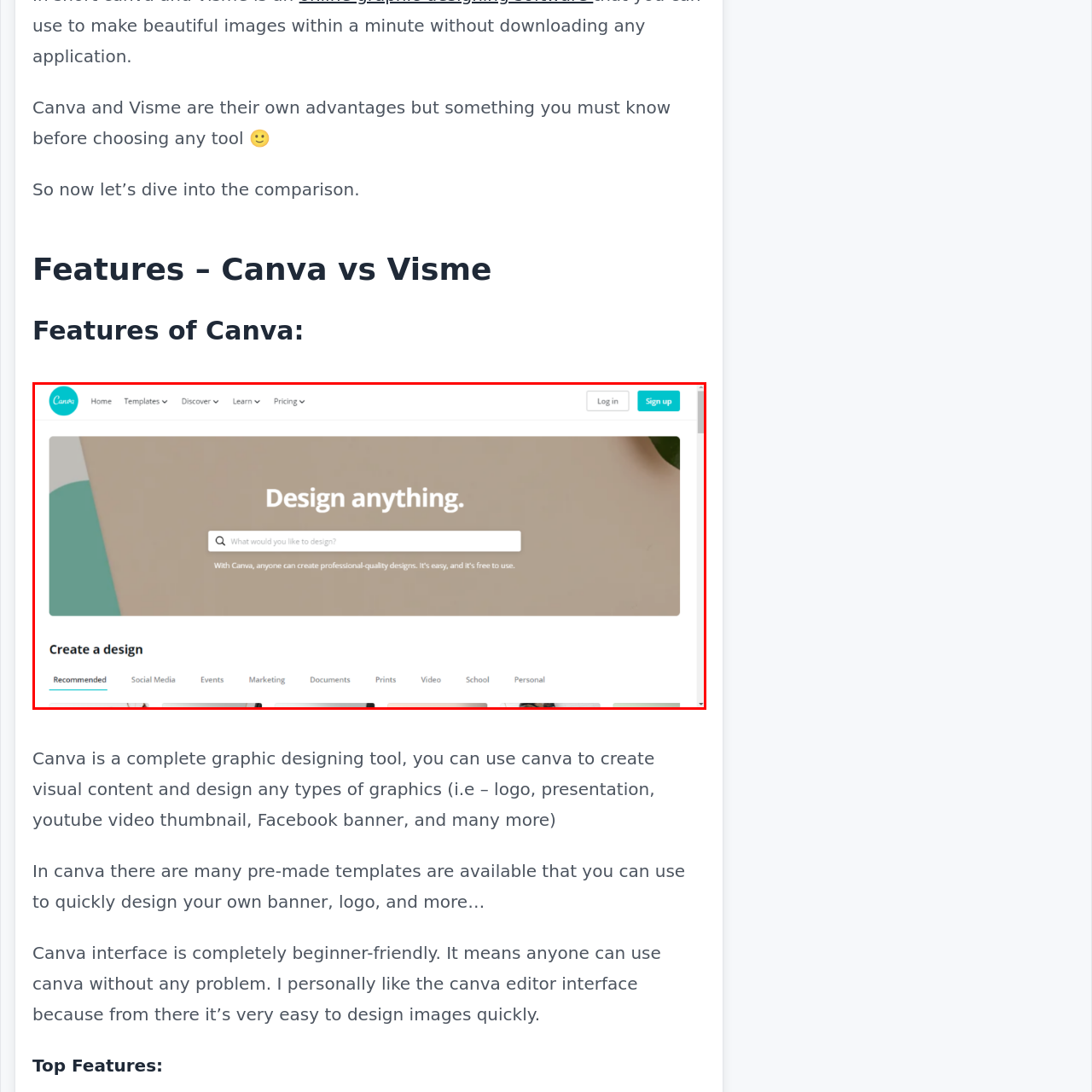What categories of design projects are available on Canva? Inspect the image encased in the red bounding box and answer using only one word or a brief phrase.

Social media, marketing, documents, etc.